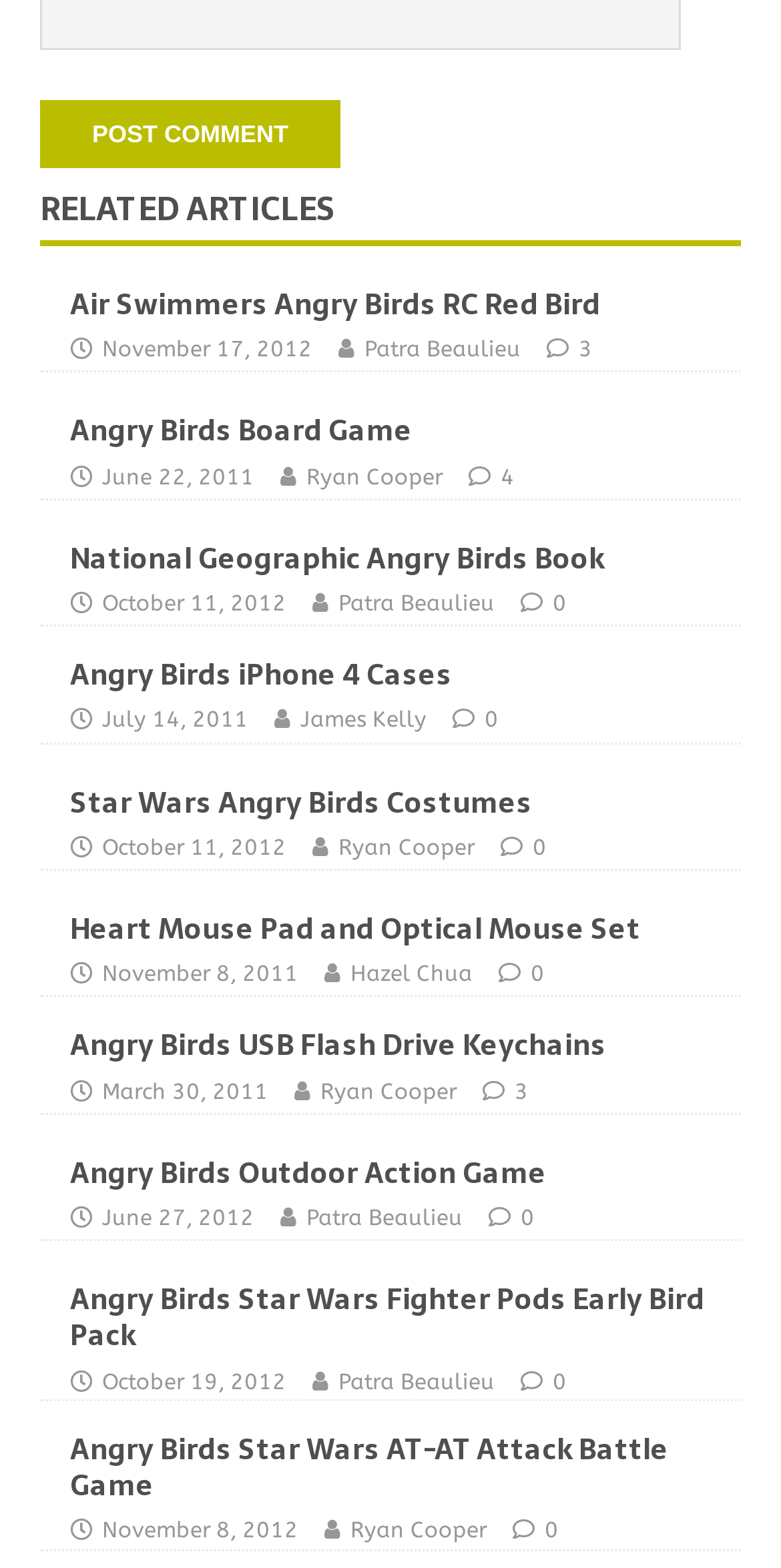Respond to the question below with a single word or phrase:
Who is the author of the fifth article?

James Kelly